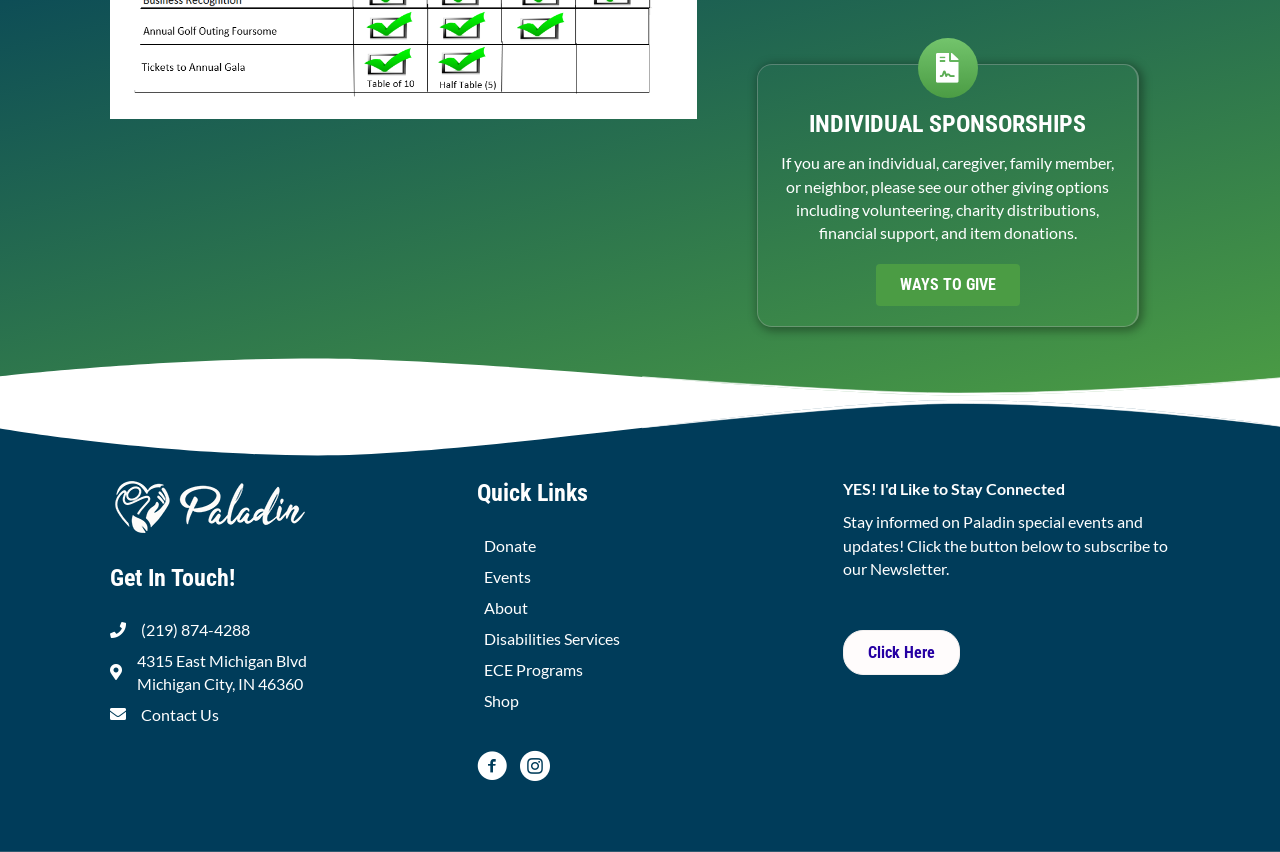What can I subscribe to for updates?
Provide a well-explained and detailed answer to the question.

The organization offers a newsletter subscription, which can be done by clicking the 'Click Here' link, as described in the static text 'Stay informed on Paladin special events and updates! Click the button below to subscribe to our Newsletter.'